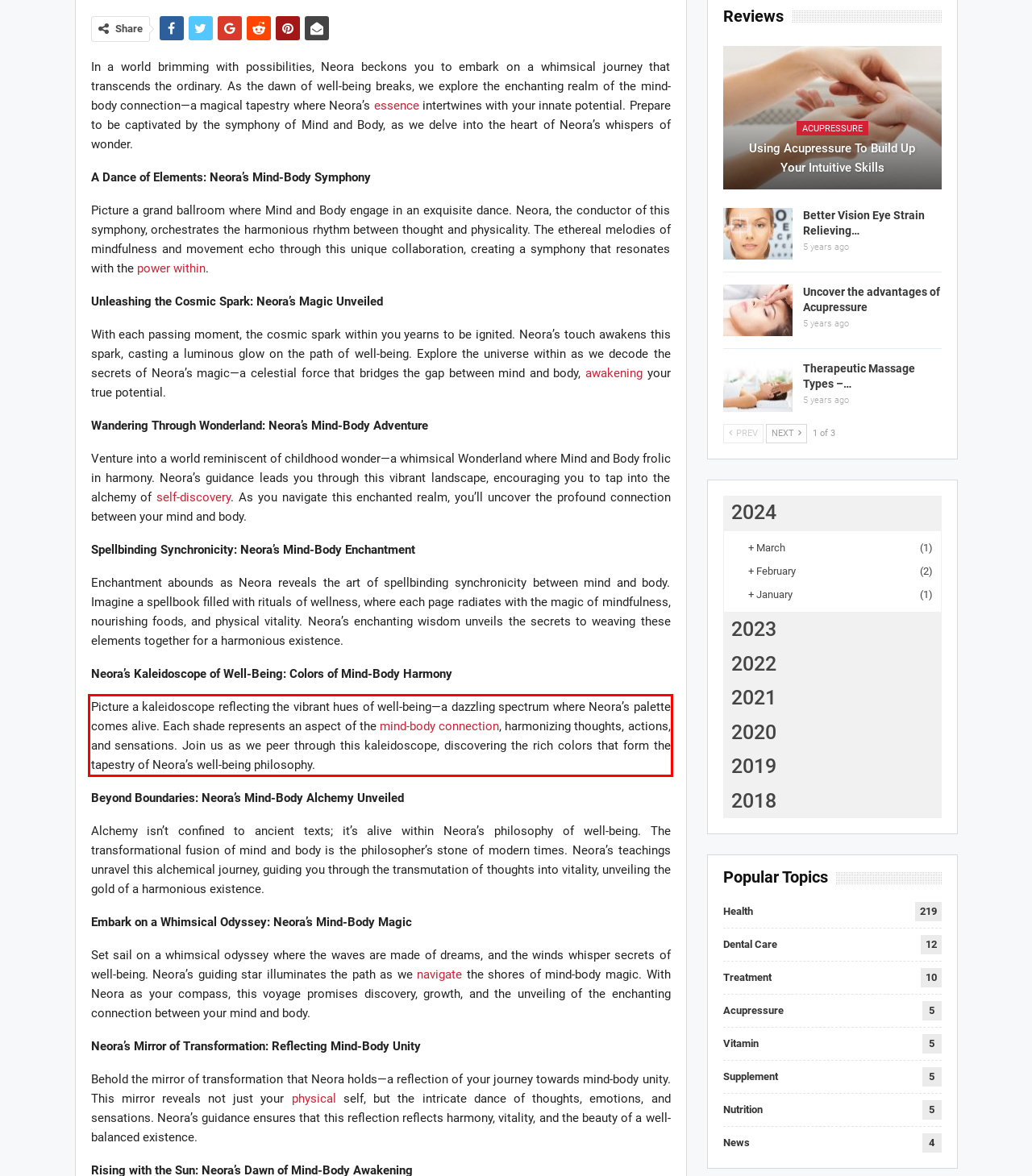Extract and provide the text found inside the red rectangle in the screenshot of the webpage.

Picture a kaleidoscope reflecting the vibrant hues of well-being—a dazzling spectrum where Neora’s palette comes alive. Each shade represents an aspect of the mind-body connection, harmonizing thoughts, actions, and sensations. Join us as we peer through this kaleidoscope, discovering the rich colors that form the tapestry of Neora’s well-being philosophy.